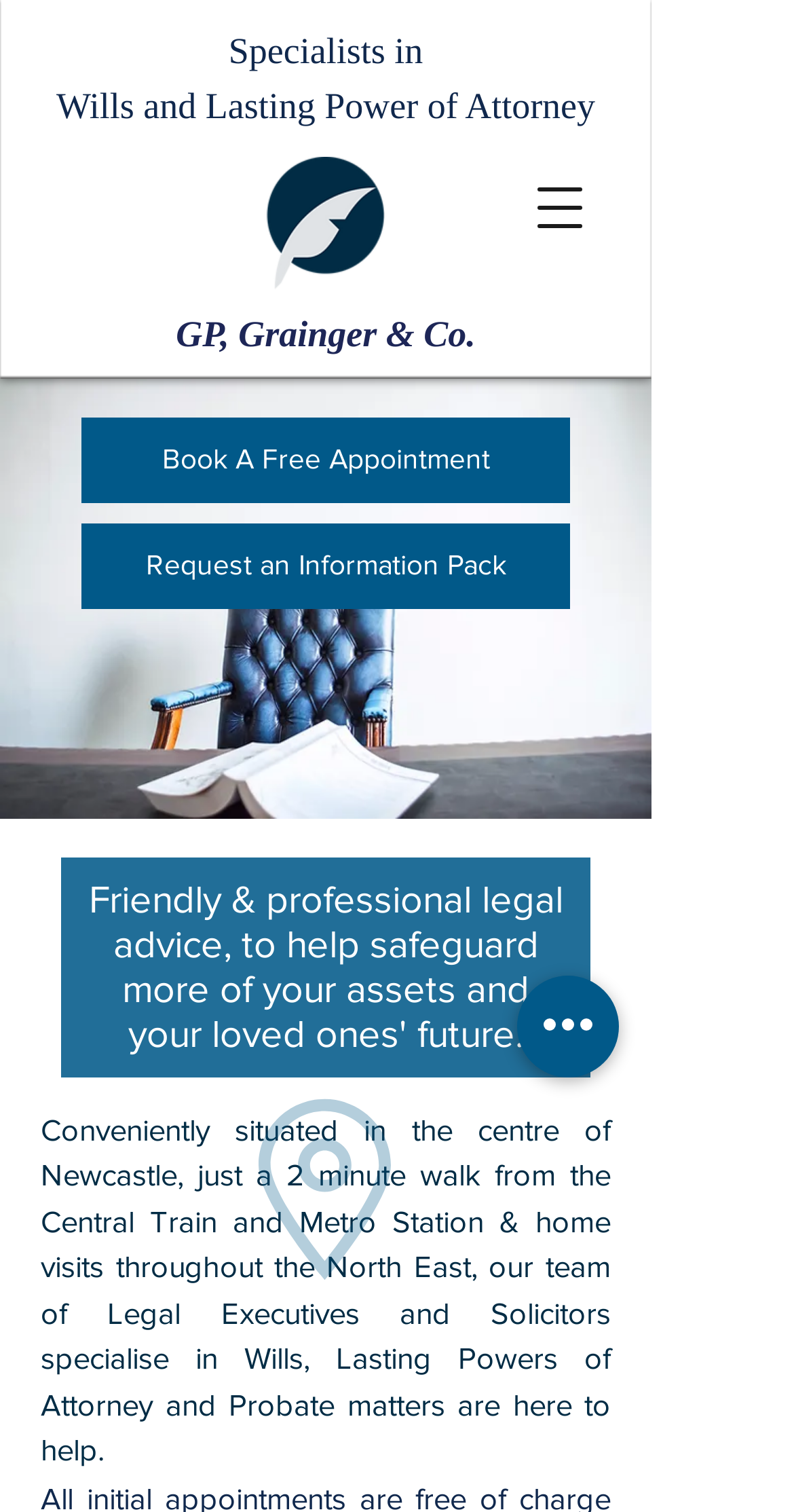Please provide a comprehensive response to the question based on the details in the image: What is the tone of the legal advice provided by GP Grainger & Co?

The webpage describes the legal advice provided by GP Grainger & Co as 'Friendly & professional', suggesting that they aim to provide approachable and expert guidance to their clients.